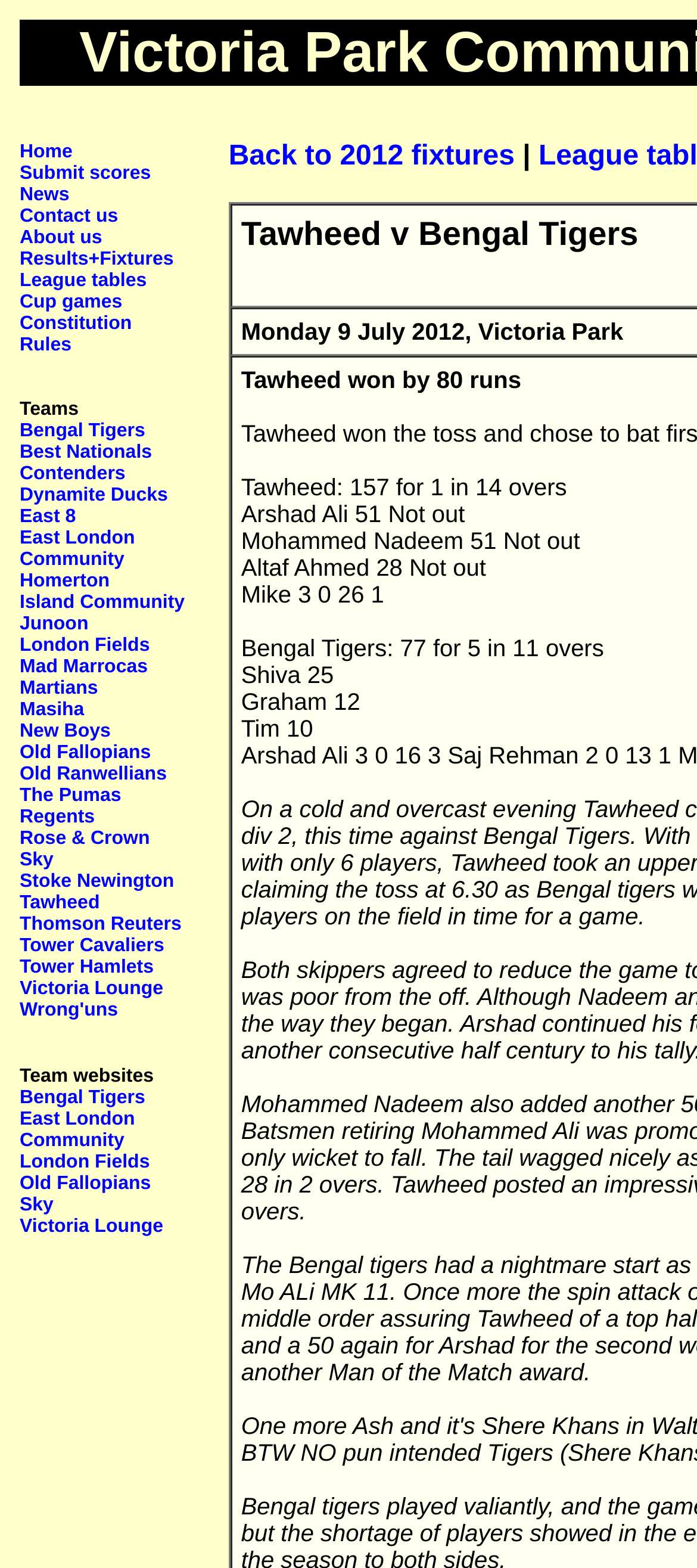Analyze the image and provide a detailed answer to the question: How many teams are listed in the second heading?

The second heading is a list of teams, and it contains 25 links to different team names. I counted the links starting from 'Bengal Tigers' to 'Wrong'uns' to get the total number of teams.